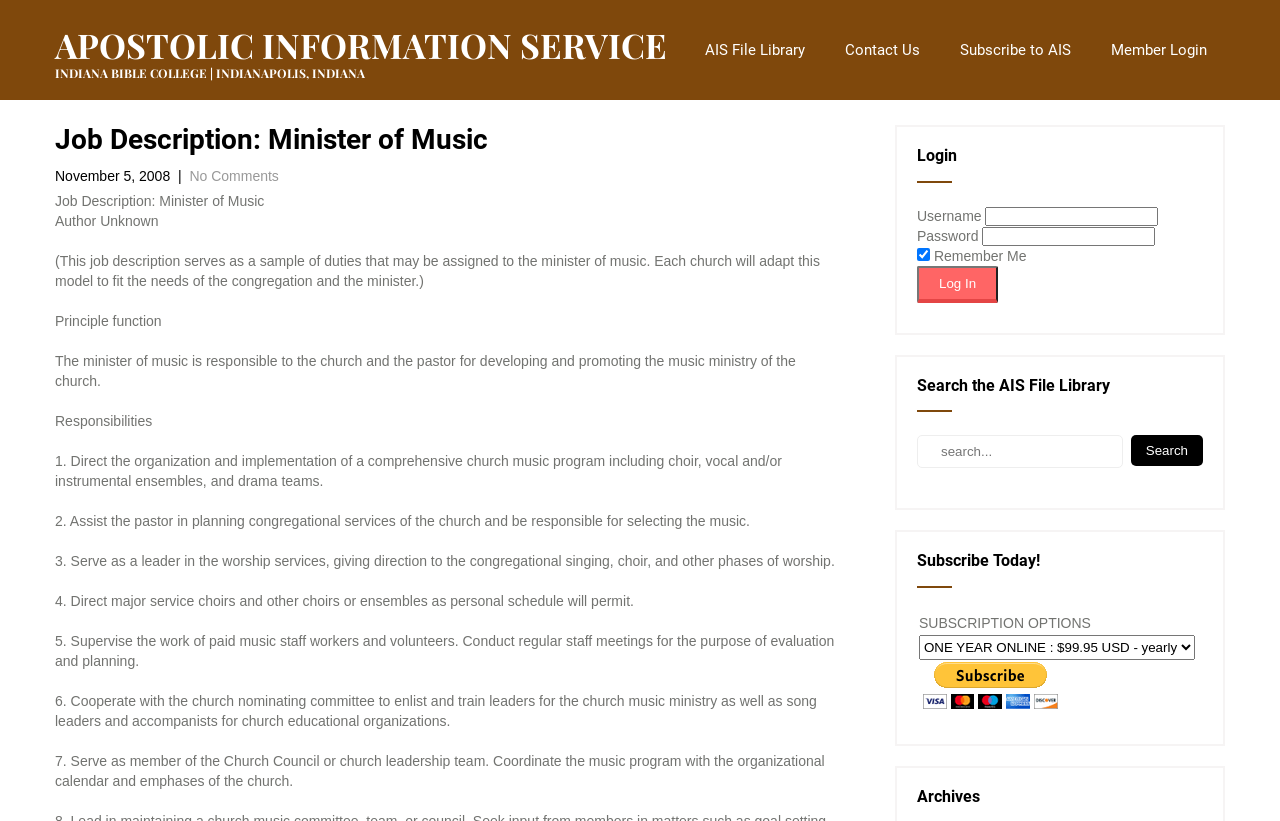What is the purpose of the search box?
Carefully analyze the image and provide a detailed answer to the question.

The search box is located in the 'Search the AIS File Library' section, and its purpose is to allow users to search for files or resources within the AIS File Library.